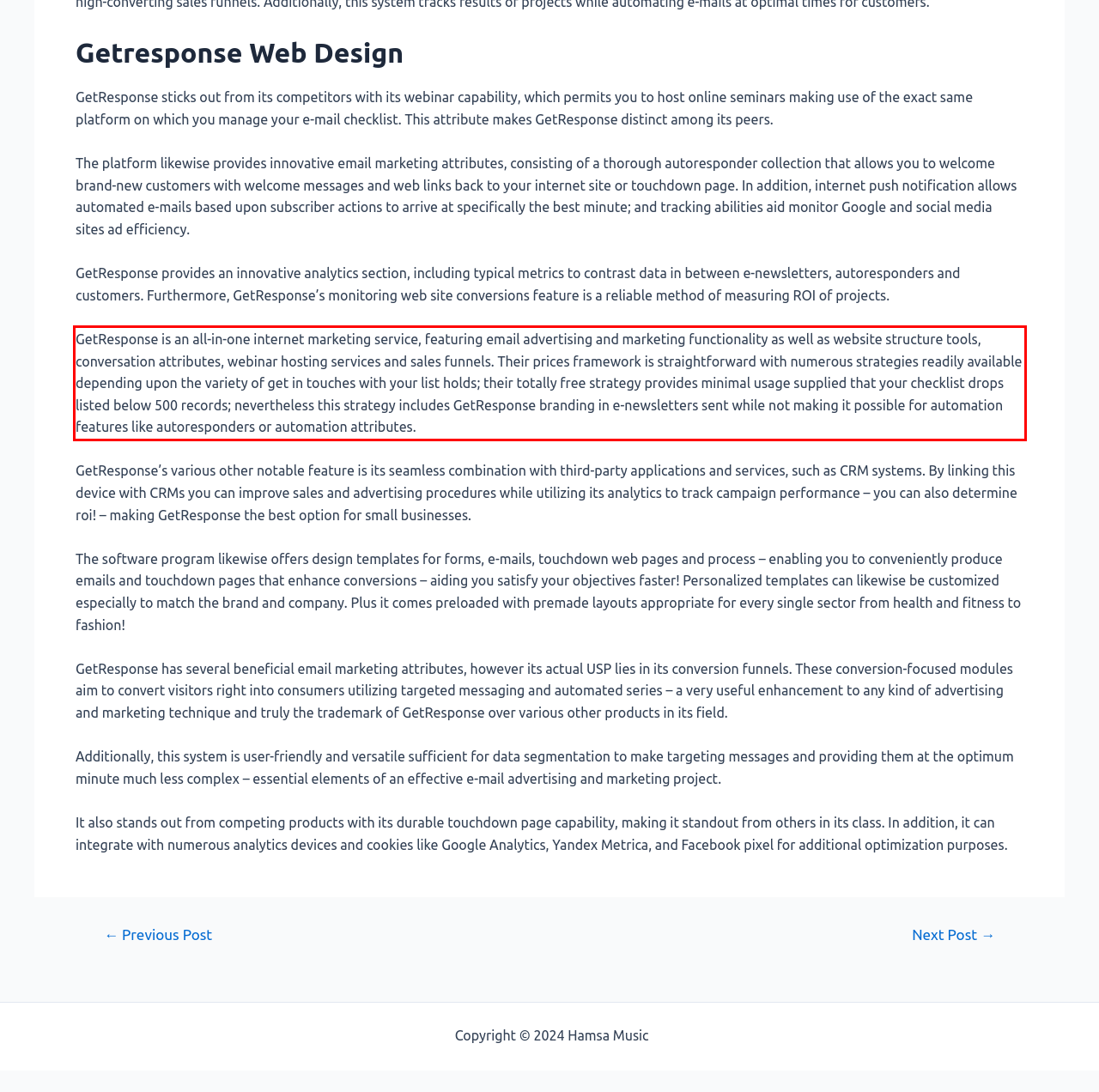Identify the red bounding box in the webpage screenshot and perform OCR to generate the text content enclosed.

GetResponse is an all-in-one internet marketing service, featuring email advertising and marketing functionality as well as website structure tools, conversation attributes, webinar hosting services and sales funnels. Their prices framework is straightforward with numerous strategies readily available depending upon the variety of get in touches with your list holds; their totally free strategy provides minimal usage supplied that your checklist drops listed below 500 records; nevertheless this strategy includes GetResponse branding in e-newsletters sent while not making it possible for automation features like autoresponders or automation attributes.